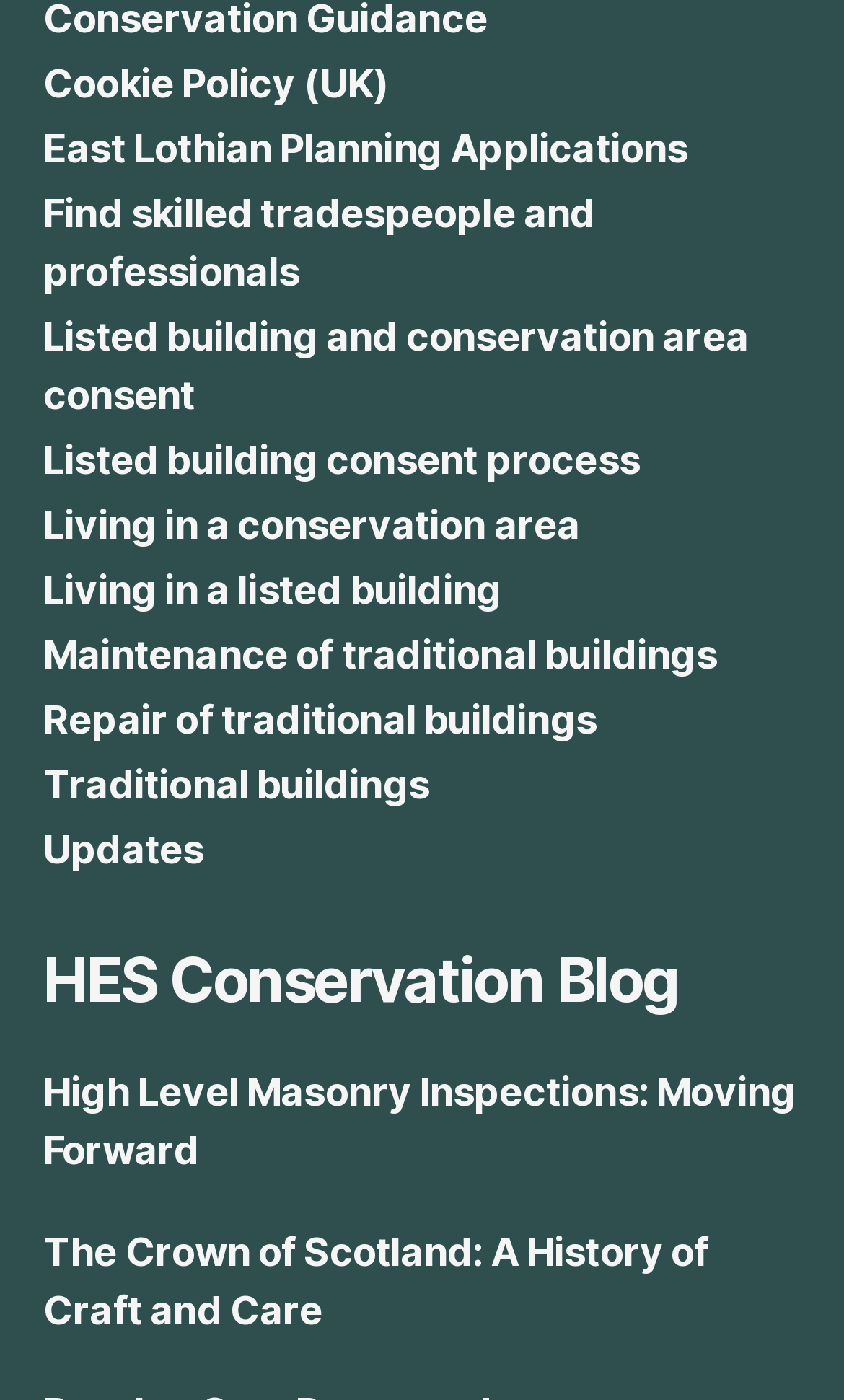What is 'The Crown of Scotland' about?
Use the image to give a comprehensive and detailed response to the question.

The link 'The Crown of Scotland: A History of Craft and Care' suggests that 'The Crown of Scotland' is about the history of craft and care related to the Crown of Scotland.